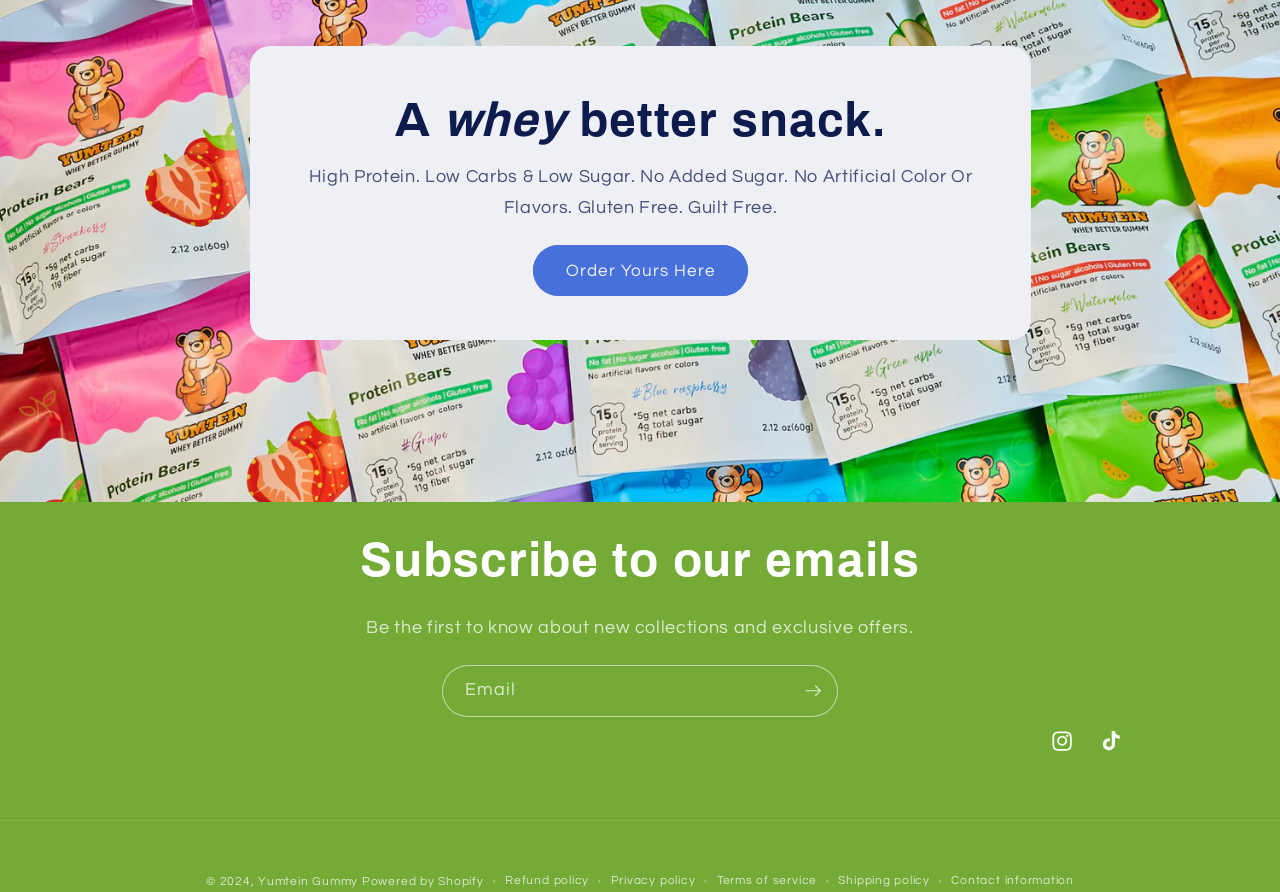What is the main product feature?
Please give a detailed answer to the question using the information shown in the image.

Based on the StaticText element with the text 'High Protein. Low Carbs & Low Sugar. No Added Sugar. No Artificial Color Or Flavors. Gluten Free. Guilt Free.' located at [0.241, 0.189, 0.759, 0.243], it can be inferred that the main product feature is high protein.